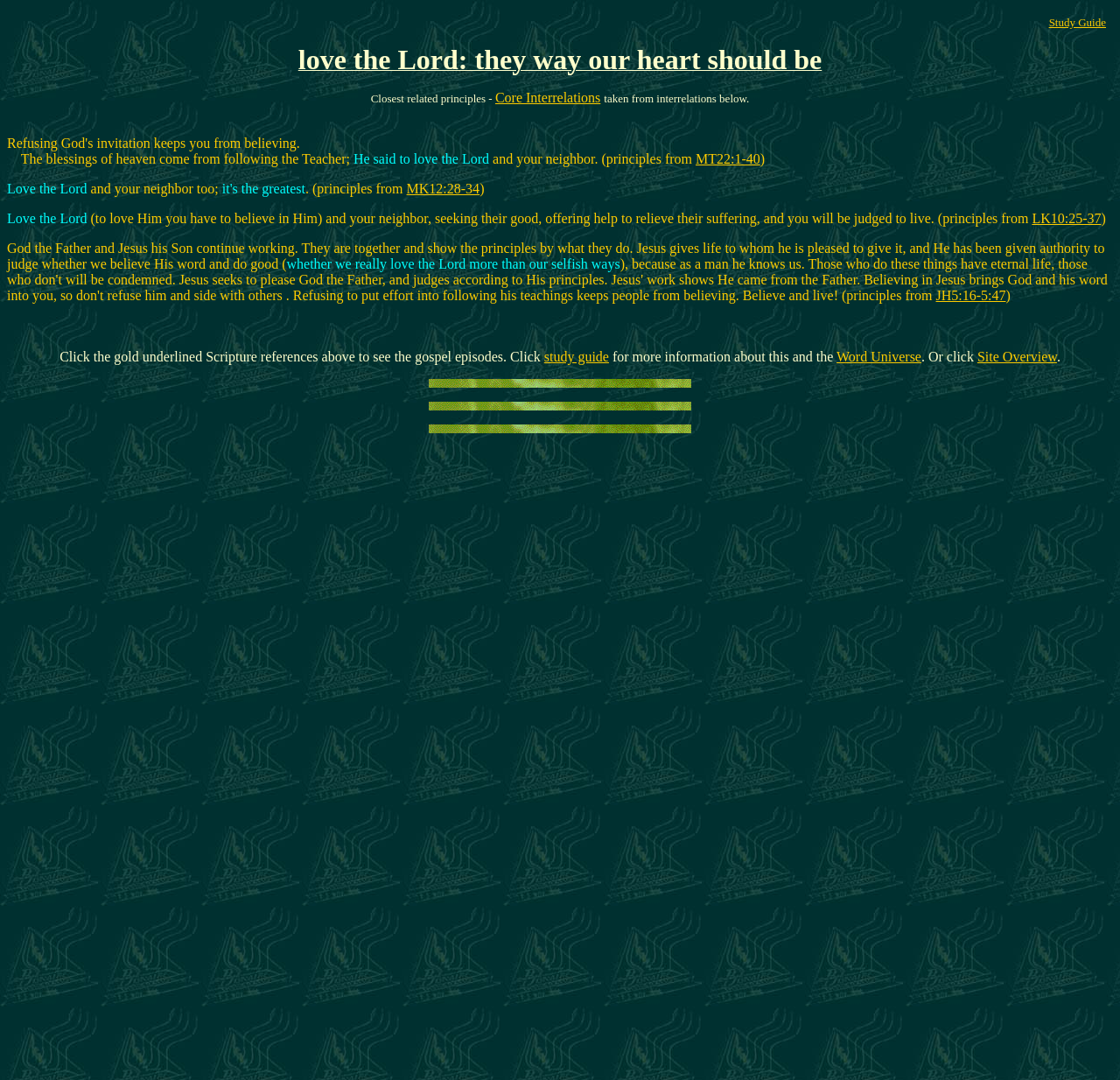Could you find the bounding box coordinates of the clickable area to complete this instruction: "Follow Connor-Winfield on Facebook"?

None